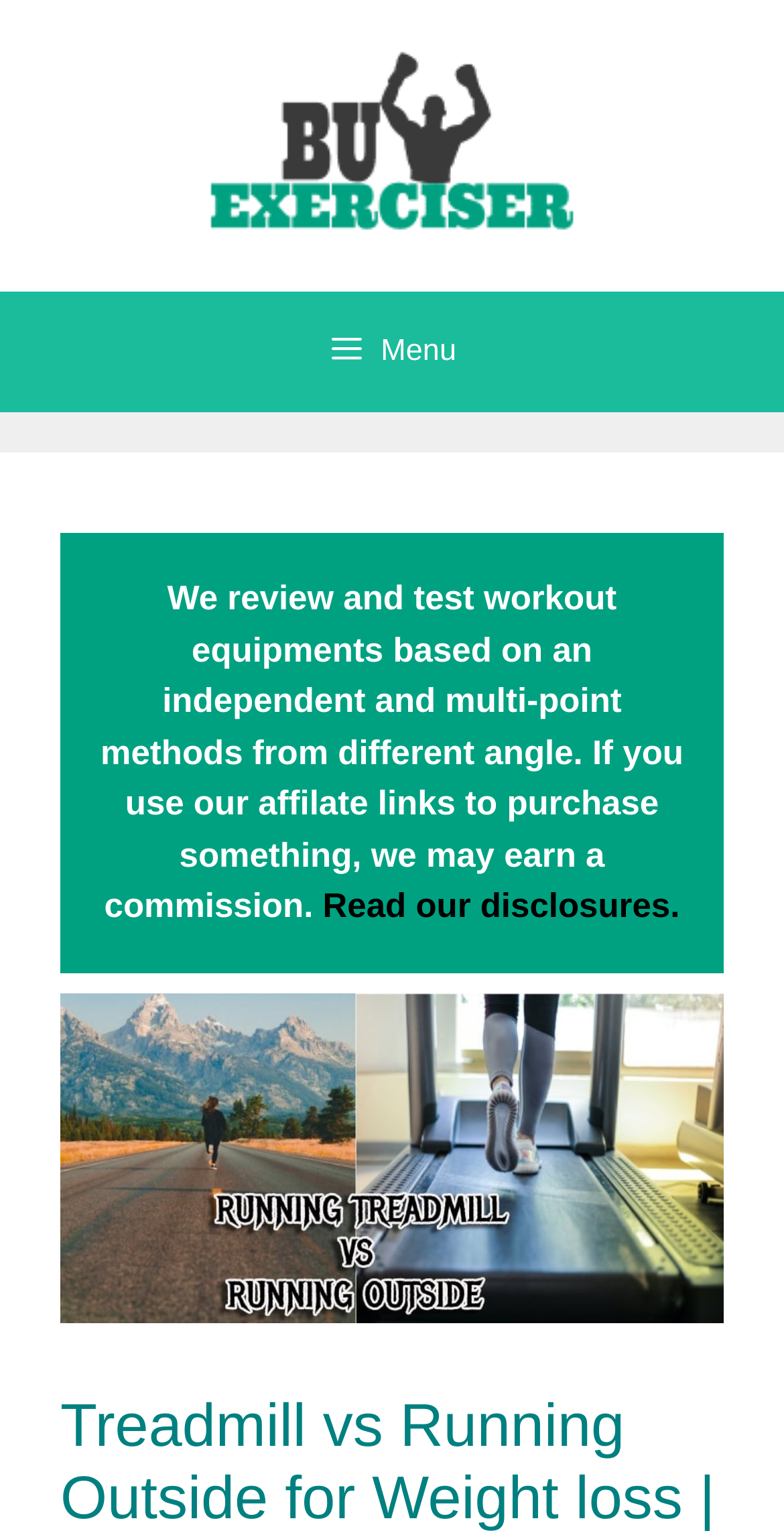Determine the bounding box for the HTML element described here: "alt="Buyexerciser"". The coordinates should be given as [left, top, right, bottom] with each number being a float between 0 and 1.

[0.244, 0.081, 0.756, 0.106]